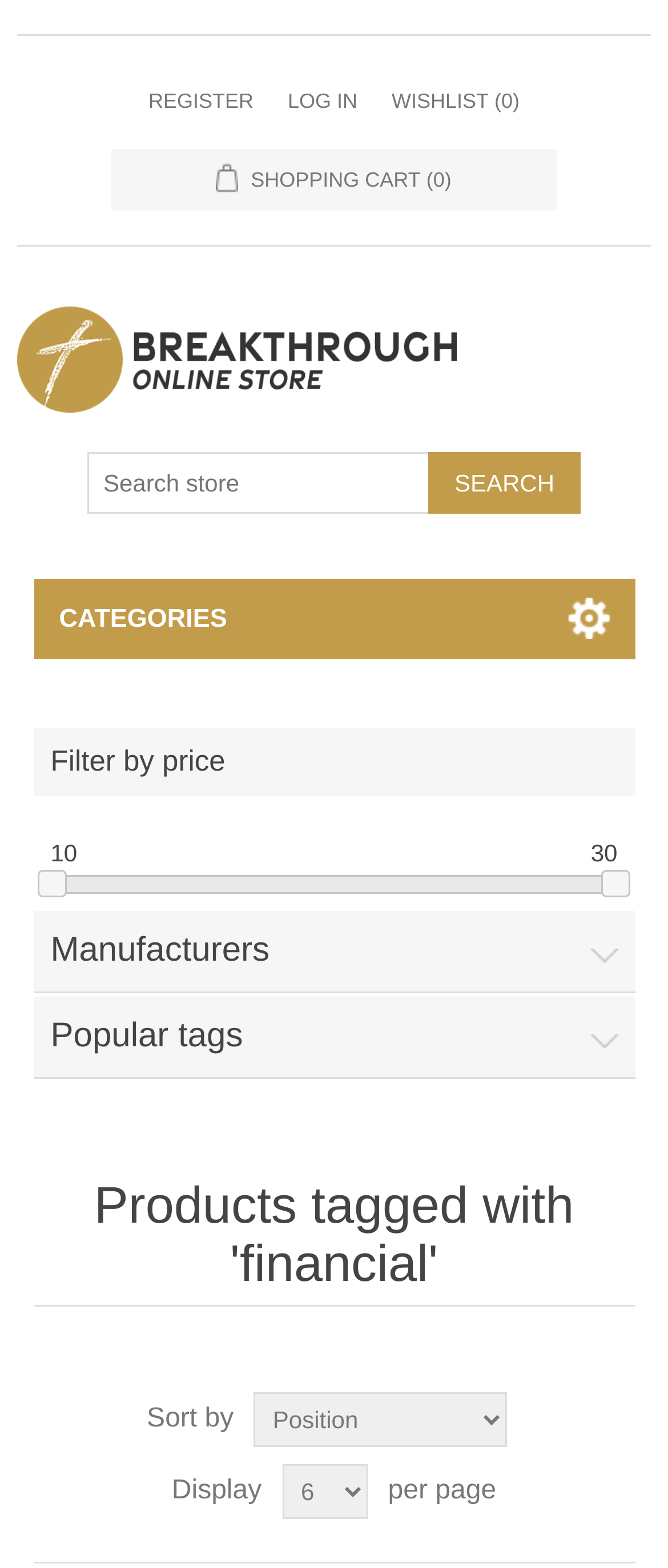Identify the bounding box coordinates of the element to click to follow this instruction: 'log in to the account'. Ensure the coordinates are four float values between 0 and 1, provided as [left, top, right, bottom].

[0.431, 0.045, 0.535, 0.084]